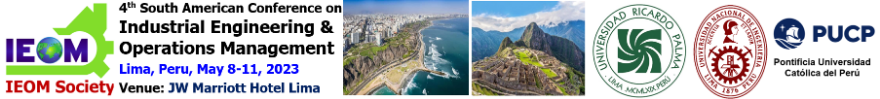Thoroughly describe what you see in the image.

The image features promotional material for the 4th South American Conference on Industrial Engineering and Operations Management, held in Lima, Peru, from May 8-11, 2023. At the top, the text highlights the conference's focus on industrial engineering and operations management, accompanied by the logo of the IEOM Society. Below the title, details on the venue, "JW Marriott Hotel Lima," are clearly stated.

The image also showcases breathtaking visuals of Lima's coastline and iconic landmarks, including Machu Picchu. On the right, the logos of participating institutions, such as Universidad Ricardo Palma and Pontificia Universidad Católica del Perú (PUCP), signify their involvement in the event, encapsulating the collaborative spirit of the conference. The overall design emphasizes both the academic rigor and the cultural richness of Peru, inviting participants to engage in enlightening discussions while celebrating the local heritage.